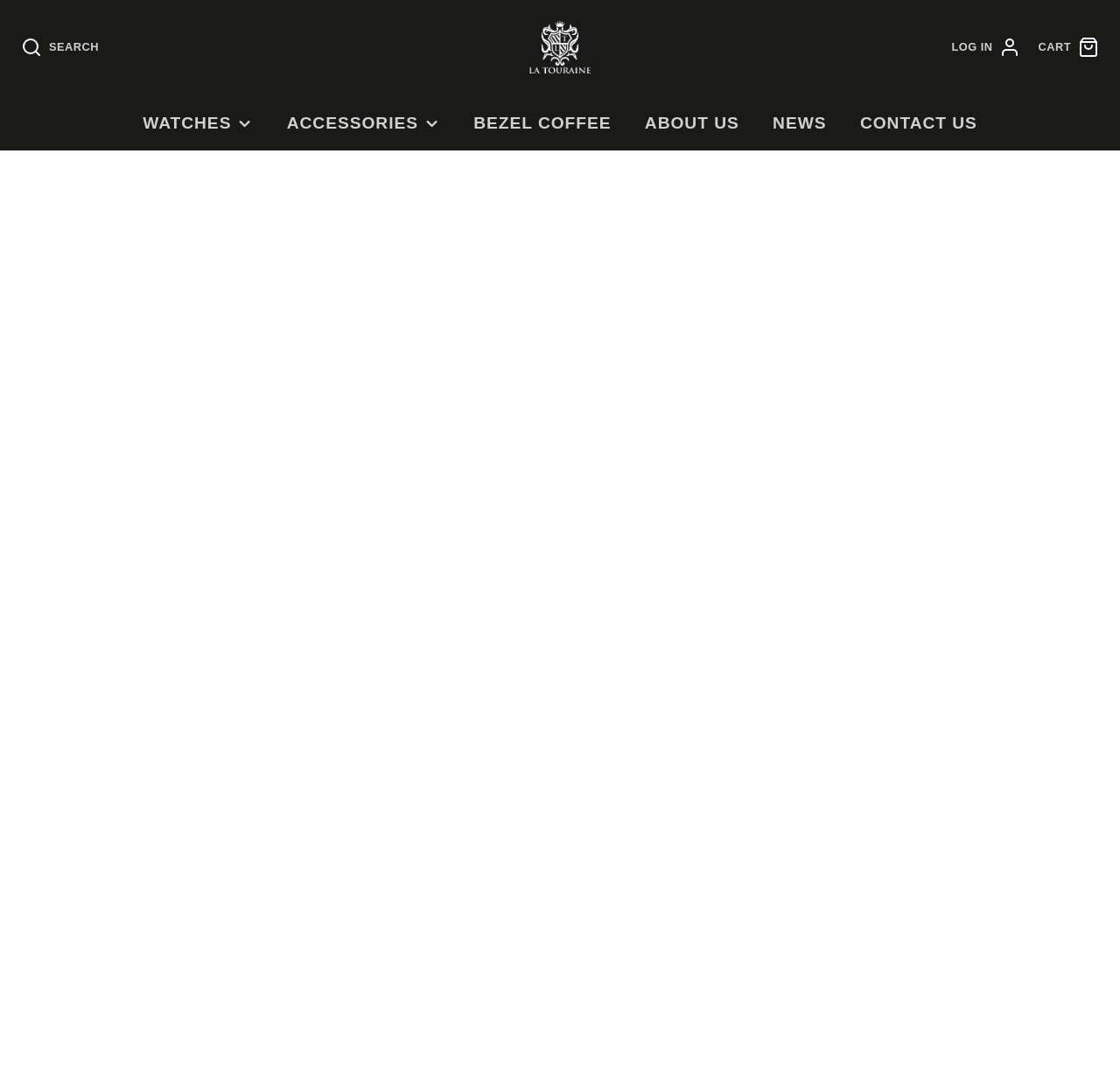Show the bounding box coordinates of the region that should be clicked to follow the instruction: "Read more about 'Community Archives @ DPLAfest'."

None